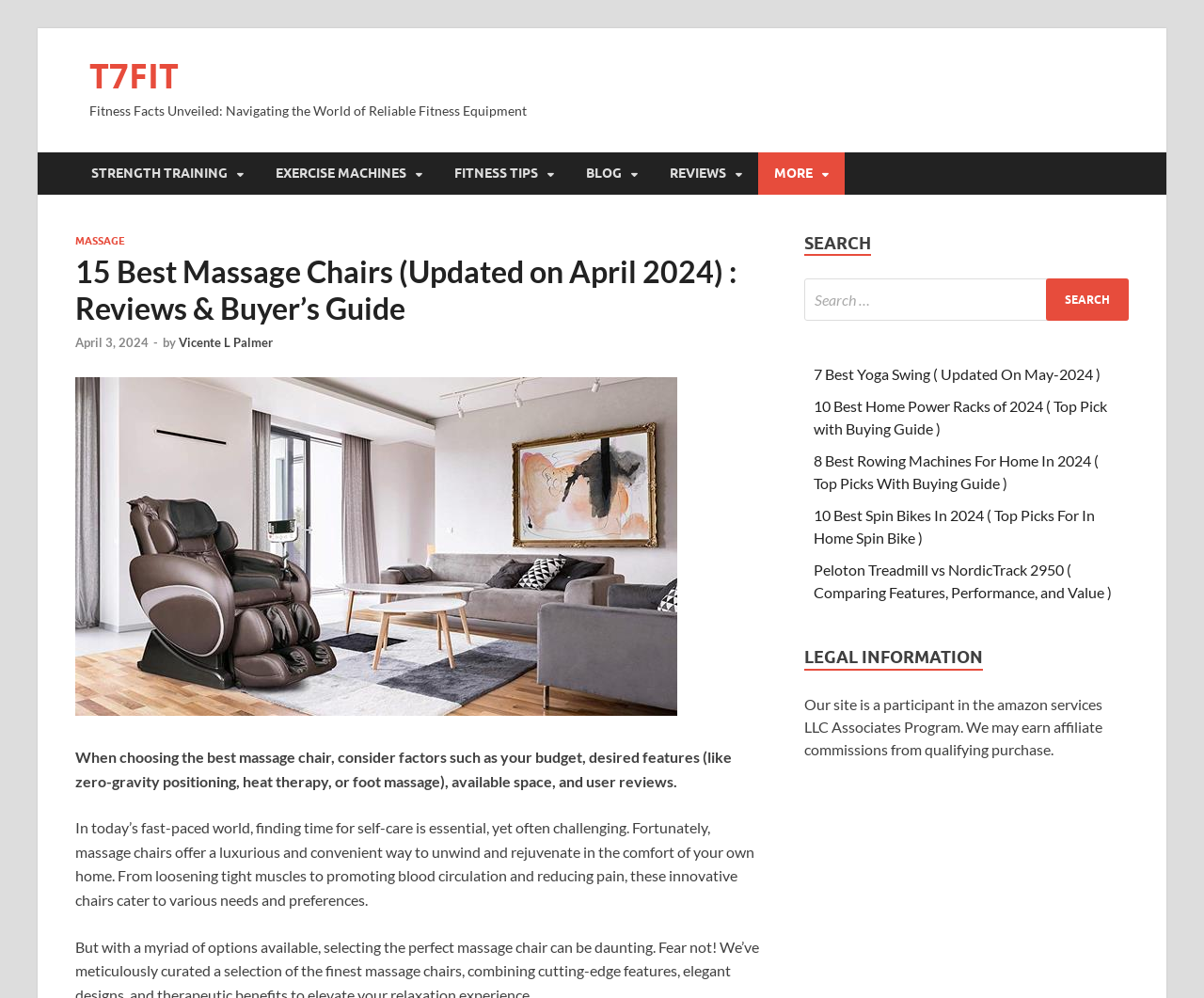Please determine the bounding box coordinates of the element to click in order to execute the following instruction: "Read the article about the 7 Best Yoga Swing". The coordinates should be four float numbers between 0 and 1, specified as [left, top, right, bottom].

[0.676, 0.366, 0.914, 0.384]